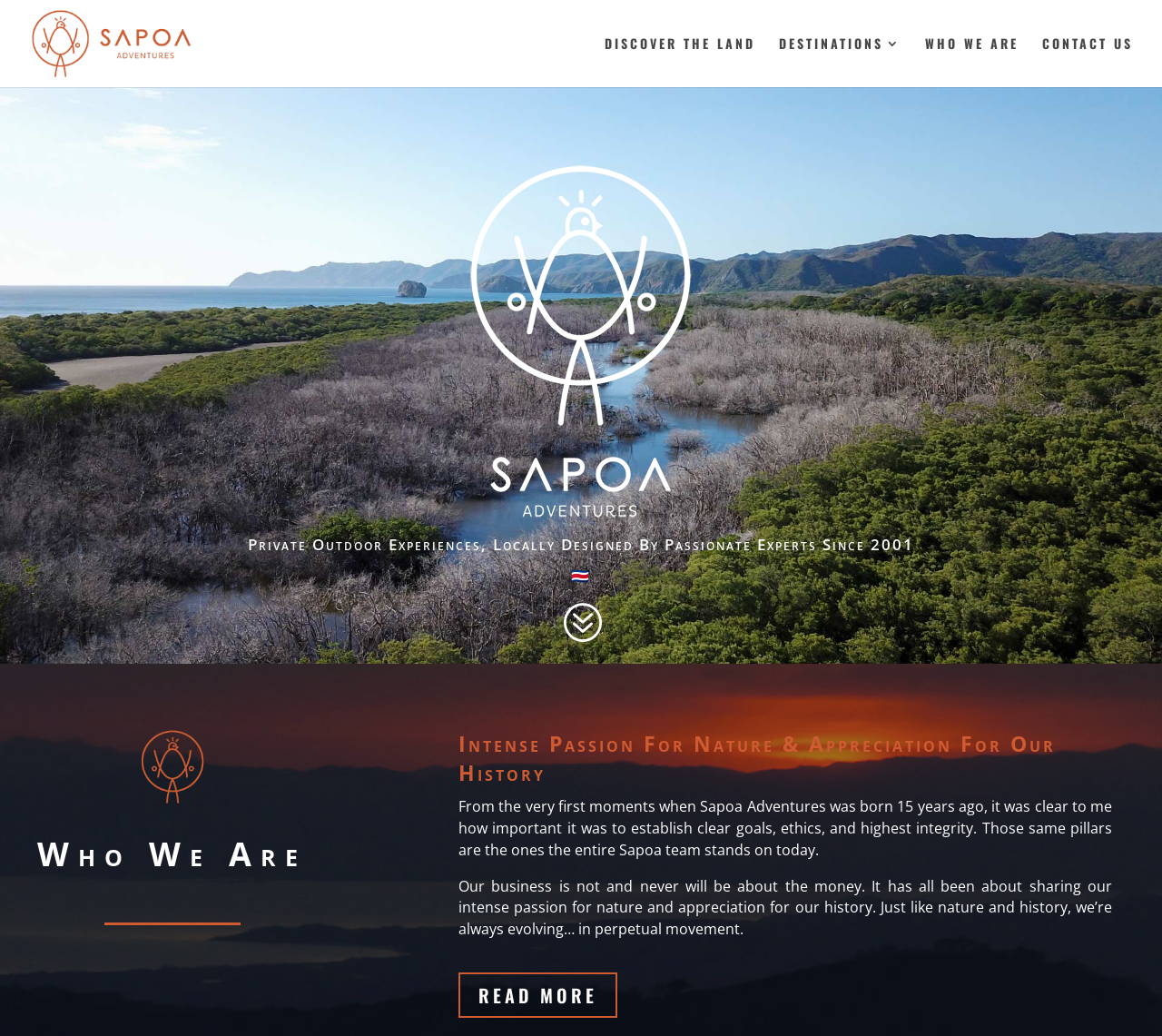Predict the bounding box coordinates of the UI element that matches this description: "I dislike this". The coordinates should be in the format [left, top, right, bottom] with each value between 0 and 1.

None